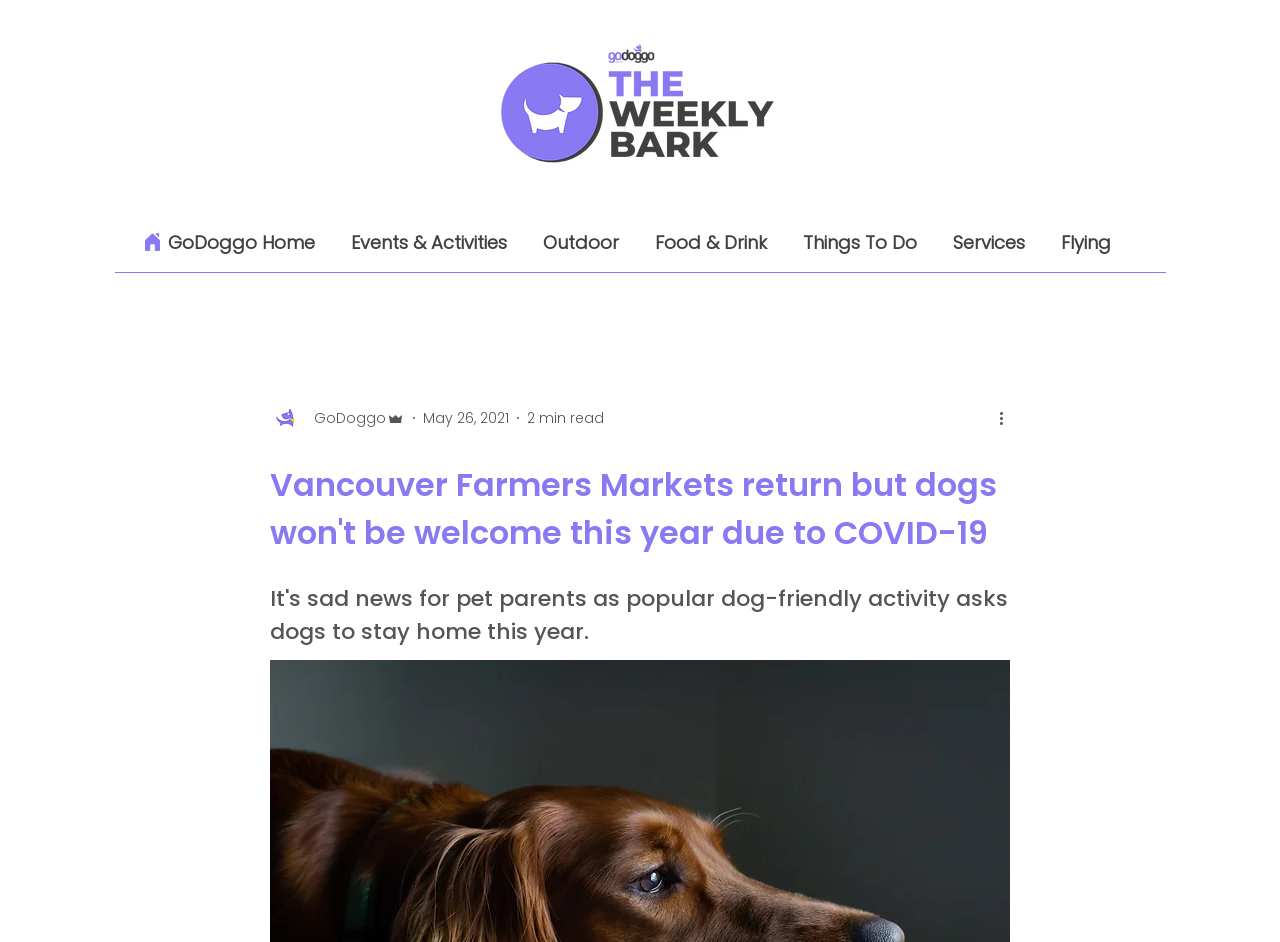Locate the bounding box of the UI element with the following description: "Inicio".

None